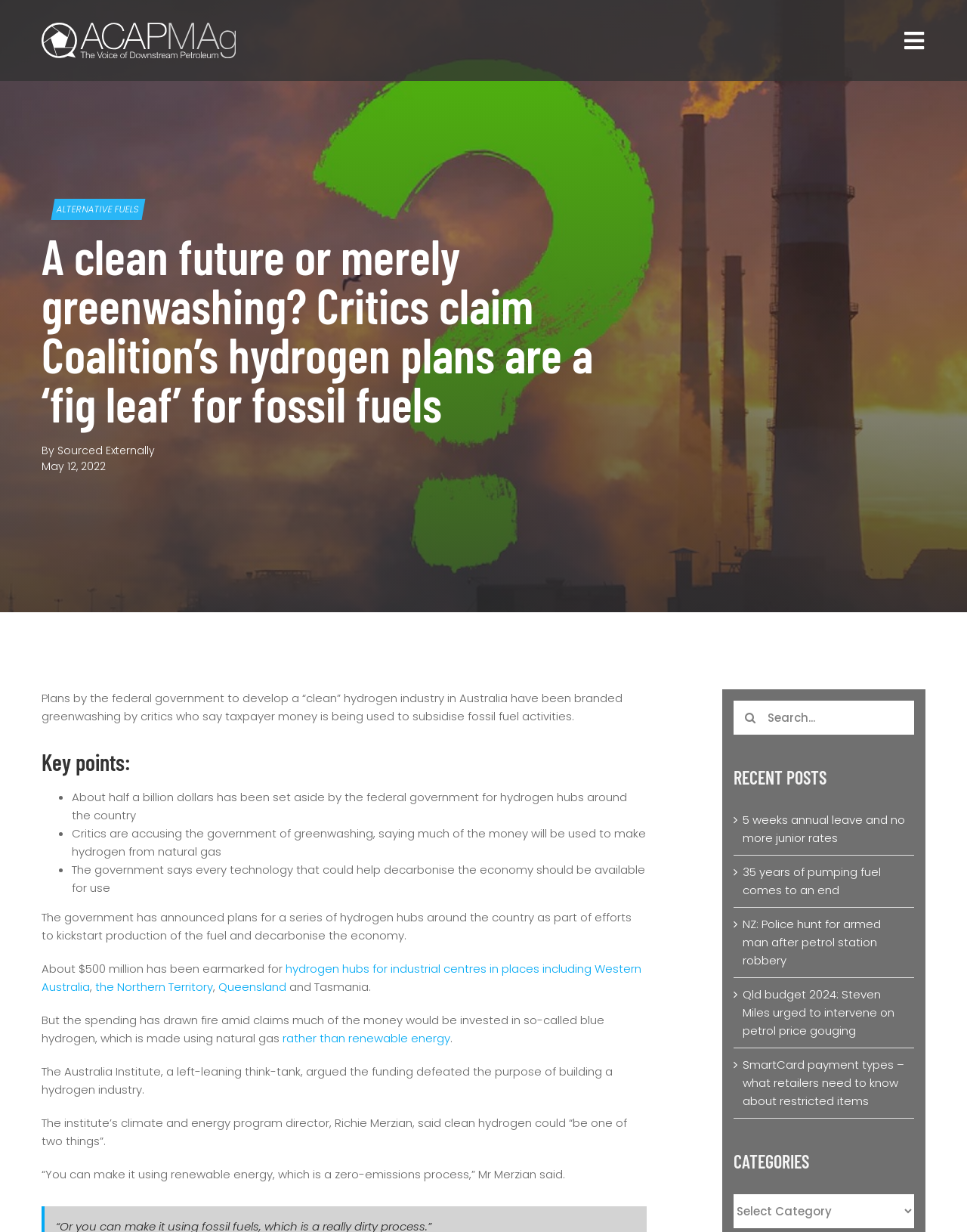Please provide the bounding box coordinates in the format (top-left x, top-left y, bottom-right x, bottom-right y). Remember, all values are floating point numbers between 0 and 1. What is the bounding box coordinate of the region described as: rather than renewable energy

[0.292, 0.836, 0.466, 0.849]